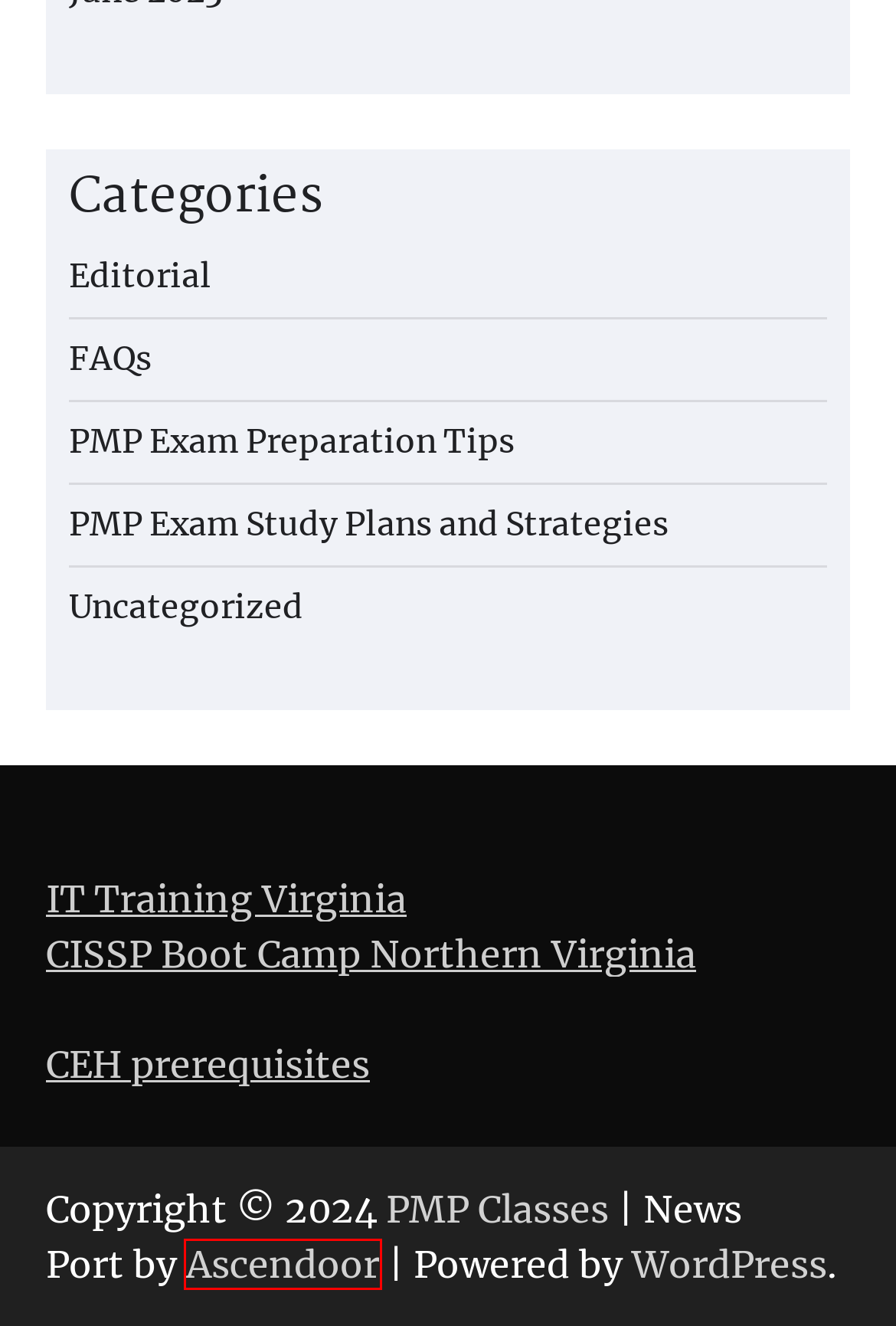You are looking at a webpage screenshot with a red bounding box around an element. Pick the description that best matches the new webpage after interacting with the element in the red bounding box. The possible descriptions are:
A. How to utilize online collaboration tools for virtual PMP study groups – PMP Classes
B. How to incorporate real-world project examples into PMP risk management study – PMP Classes
C. Ascendoor » Themes, Plugins, Support, Customizations
D. PMP Classes
E. PMP Exam Preparation Tips – PMP Classes
F. How to leverage critical path analysis for PMP project time management – PMP Classes
G. Uncategorized – PMP Classes
H. Editorial – PMP Classes

C